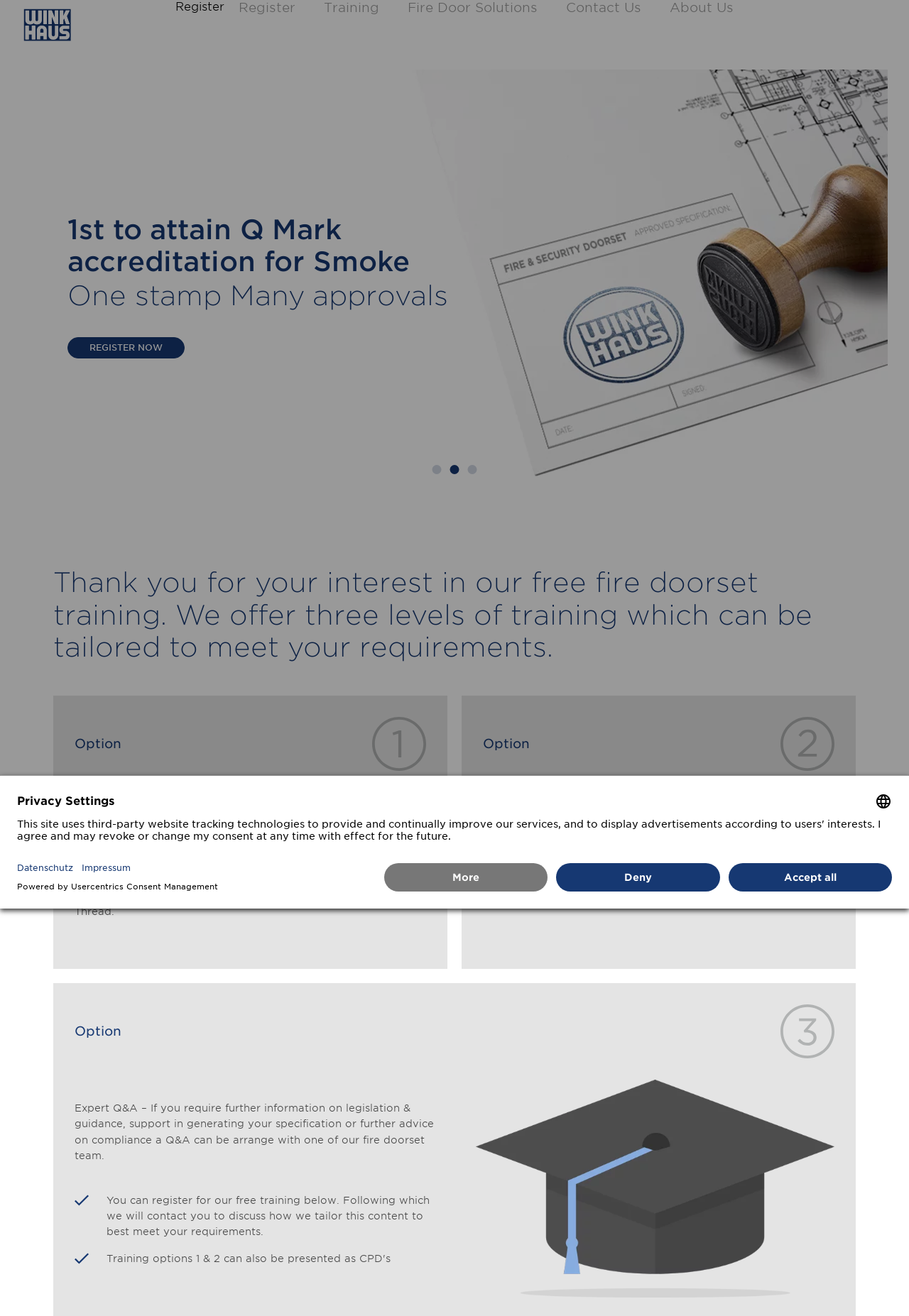Please specify the coordinates of the bounding box for the element that should be clicked to carry out this instruction: "Read about hardwood flooring ideas in Barrington, Illinois". The coordinates must be four float numbers between 0 and 1, formatted as [left, top, right, bottom].

None